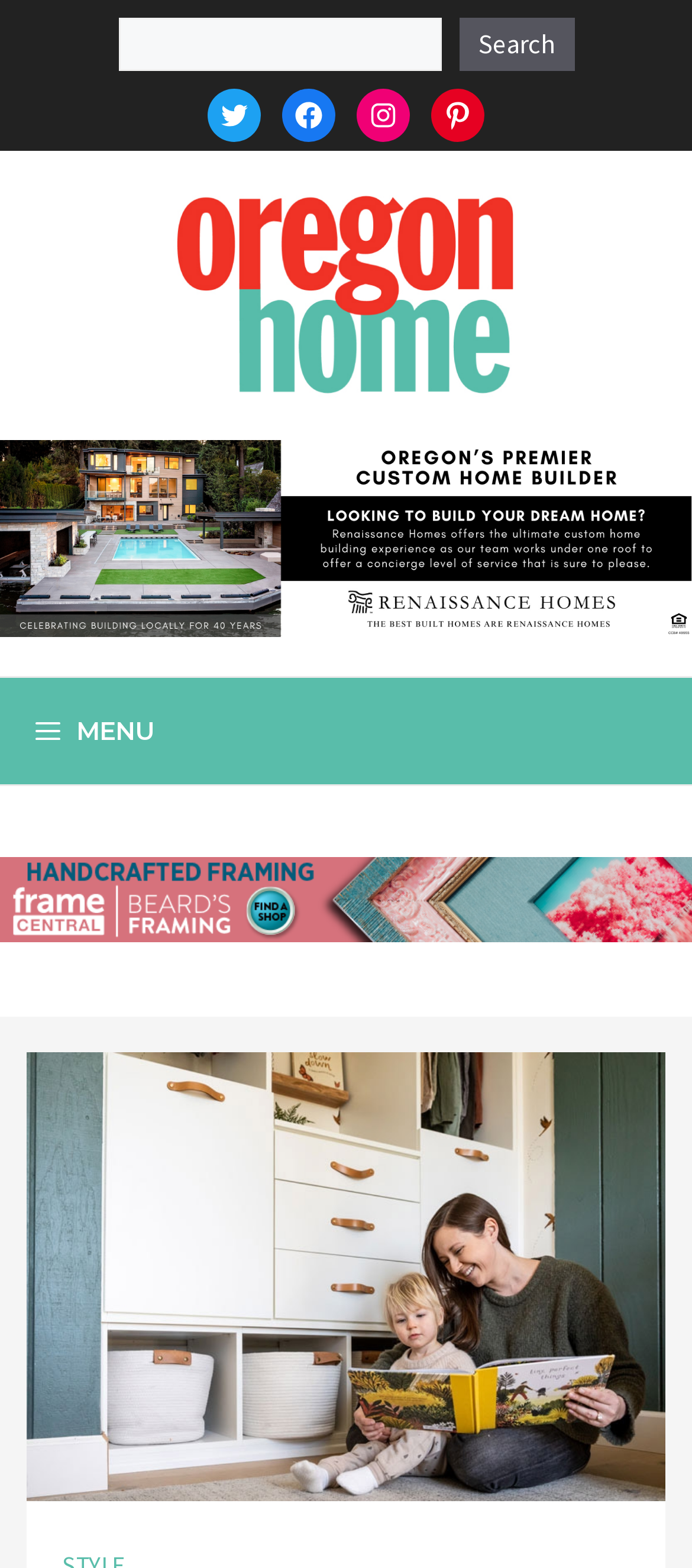What is the purpose of the button in the navigation section?
Using the details from the image, give an elaborate explanation to answer the question.

I inferred the purpose of the button by looking at its description as 'MENU' and its attribute 'expanded: False', which suggests that it controls the primary menu. Therefore, the button is used to open the menu.